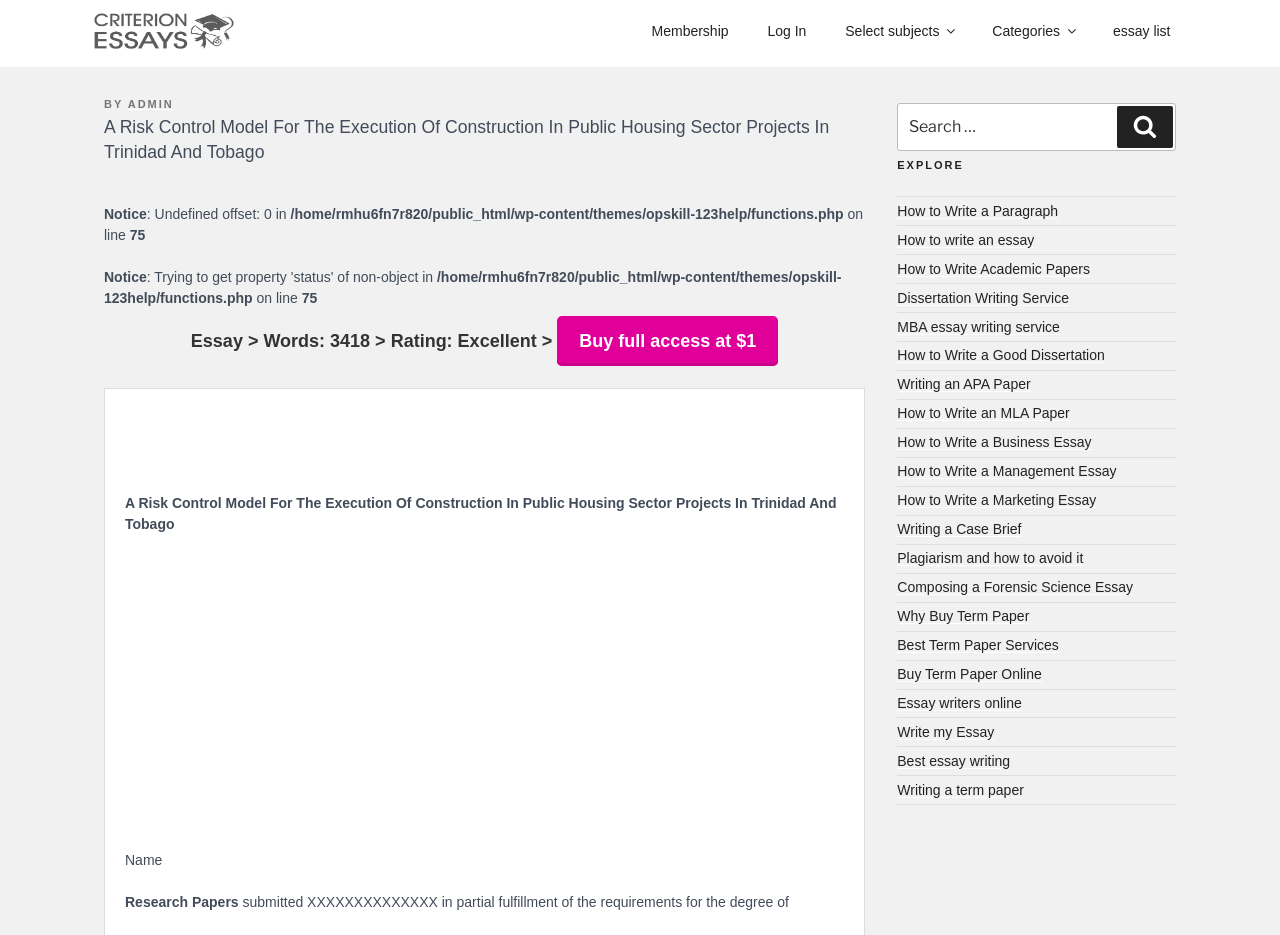Find the bounding box coordinates of the area to click in order to follow the instruction: "Select subjects".

[0.647, 0.007, 0.759, 0.059]